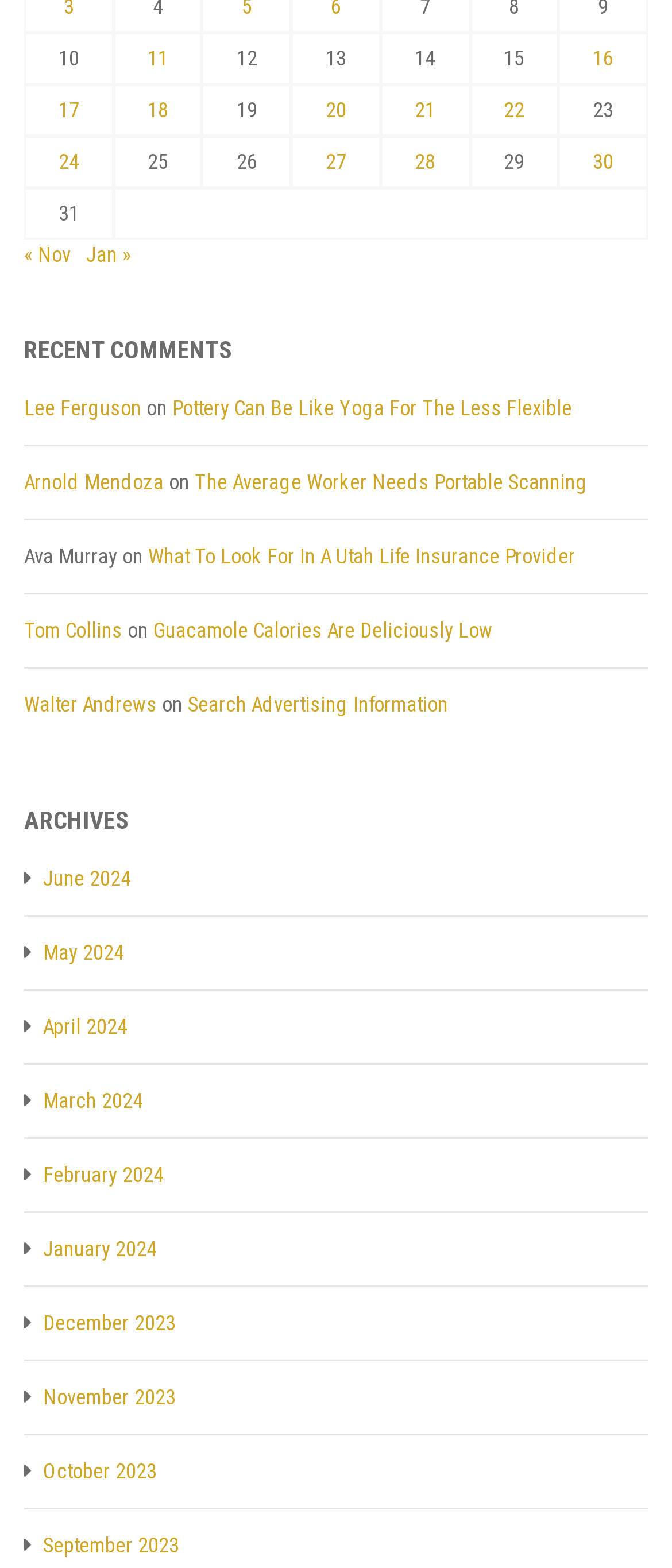Using the details in the image, give a detailed response to the question below:
How many links are in the 'ARCHIVES' section?

The 'ARCHIVES' section lists 12 months, each with a link, which suggests that there are 12 links in the 'ARCHIVES' section.